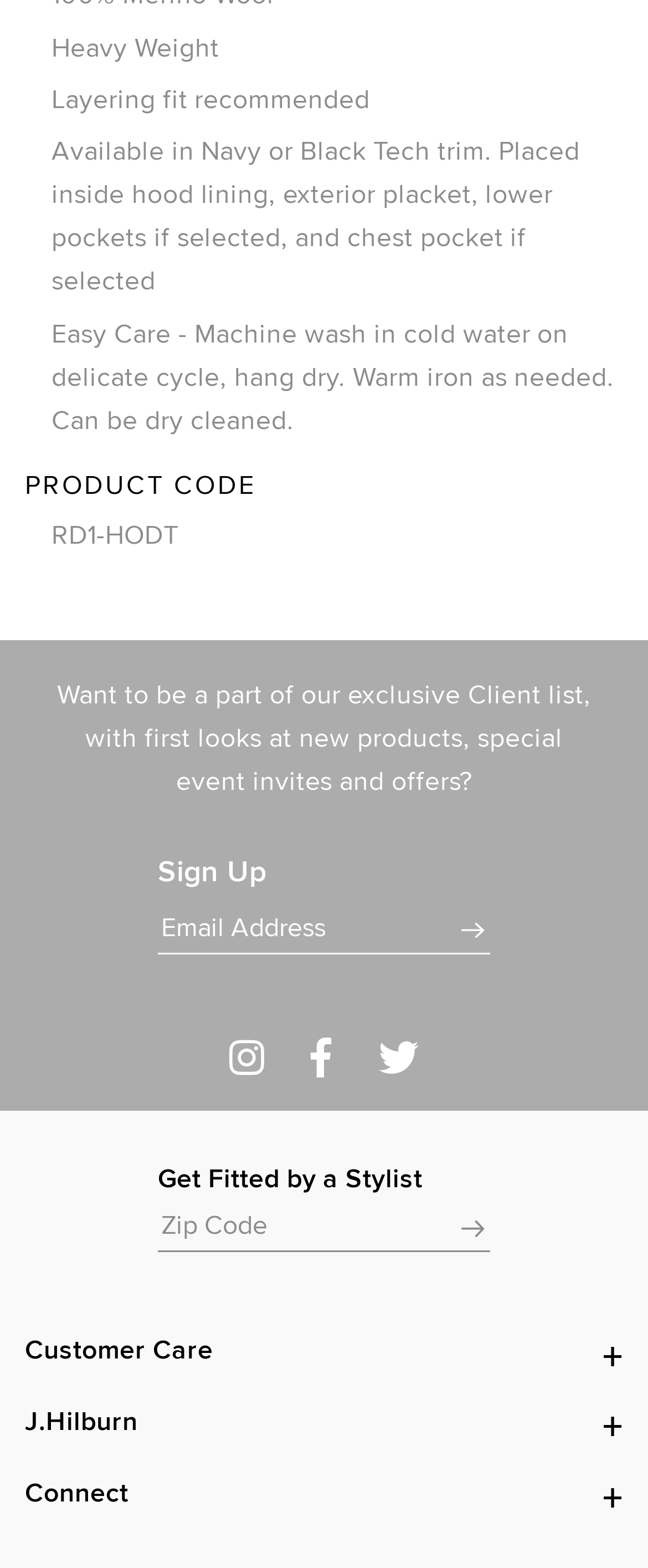What is the product code mentioned on the webpage?
Use the image to give a comprehensive and detailed response to the question.

I found the heading 'PRODUCT CODE' followed by the text 'RD1-HODT', which indicates the product code mentioned on the webpage.